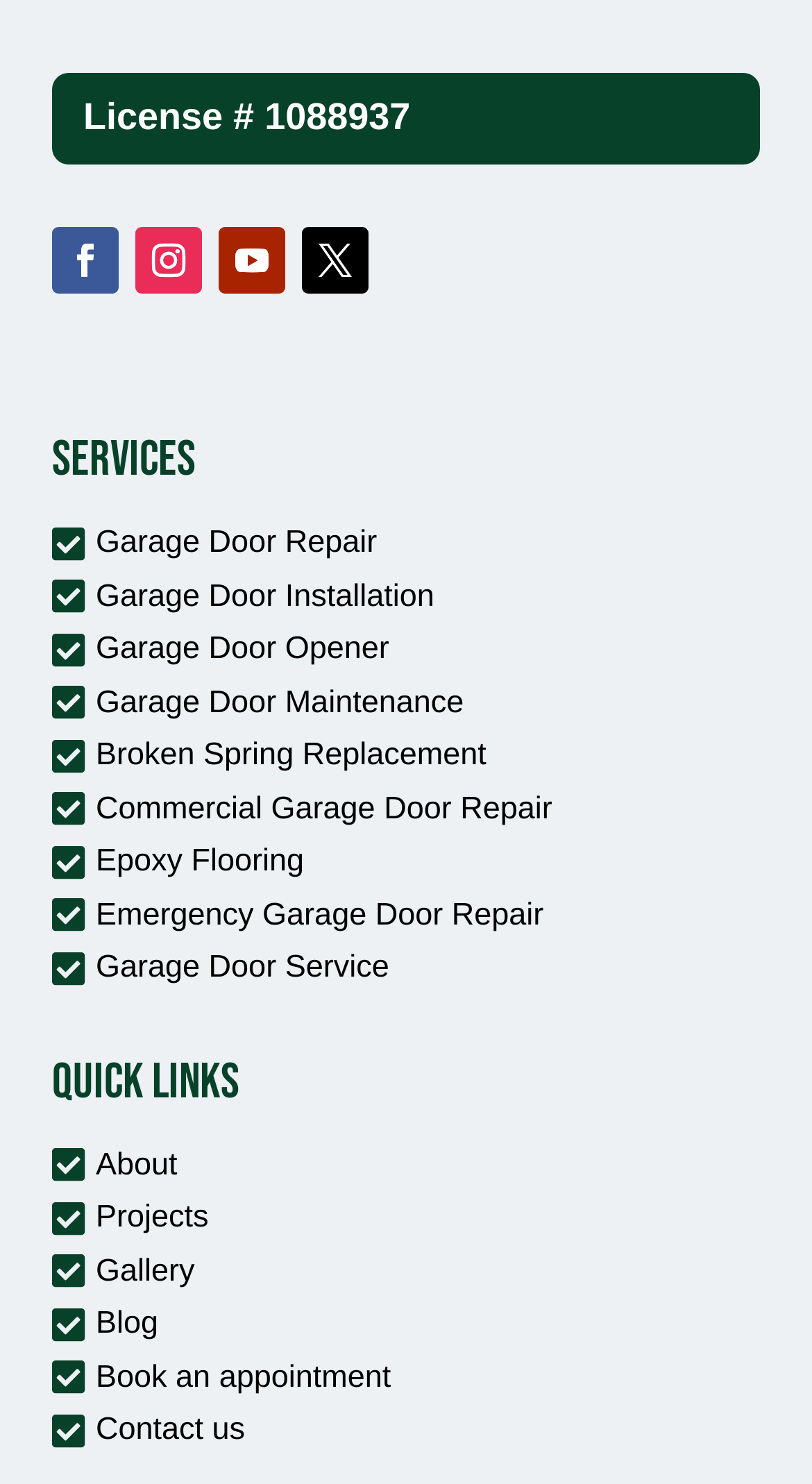Pinpoint the bounding box coordinates for the area that should be clicked to perform the following instruction: "View About page".

[0.064, 0.767, 0.218, 0.803]